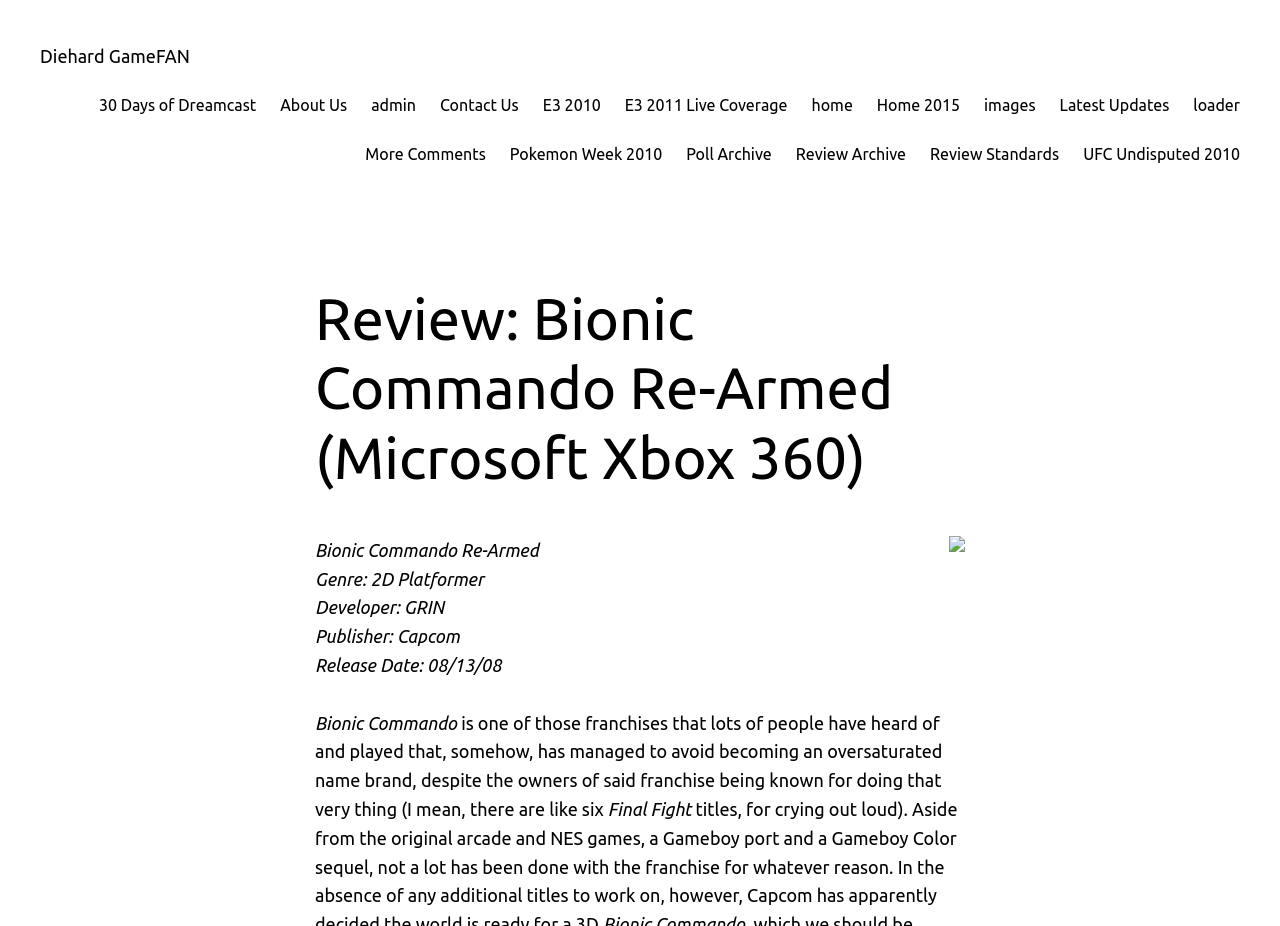Is there an image on the webpage?
Using the visual information, reply with a single word or short phrase.

Yes